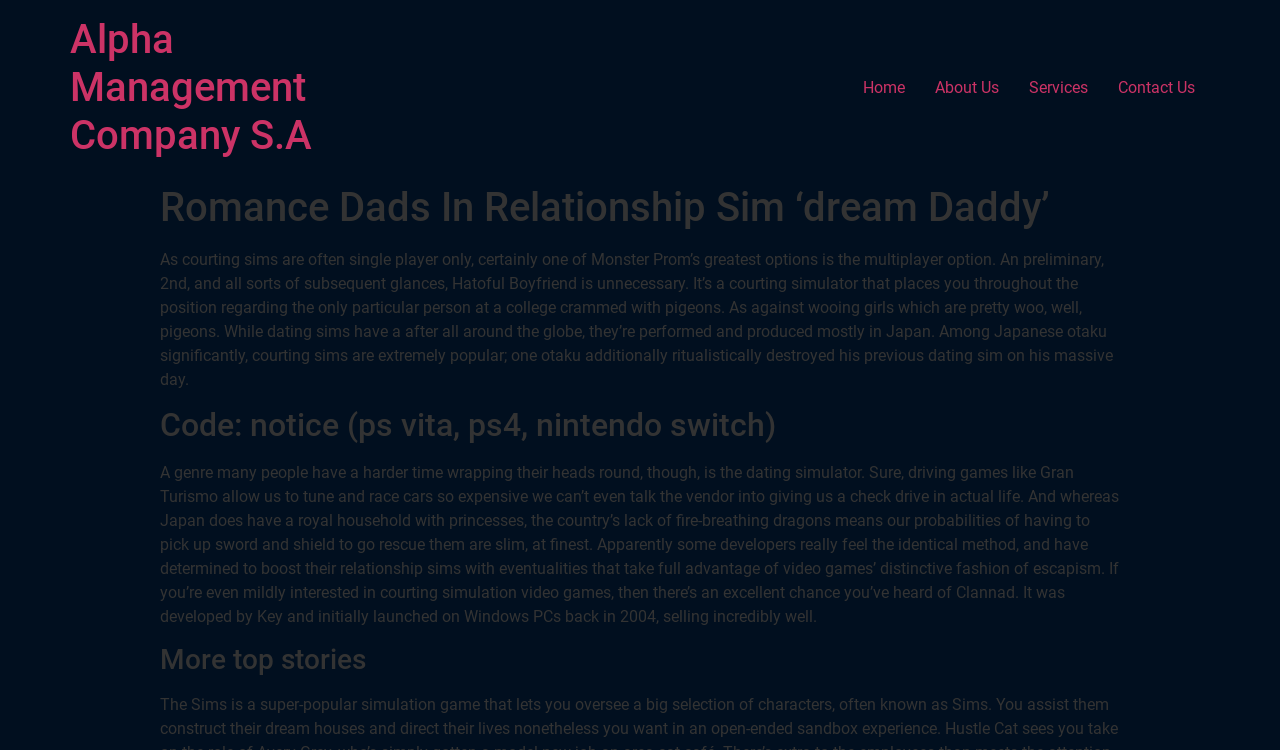Explain the webpage in detail, including its primary components.

The webpage is about the video game "Dream Daddy" and its relation to the dating simulator genre. At the top, there is a heading with the company name "Alpha Management Company S.A" which is also a clickable link. Below it, there are four navigation links: "Home", "About Us", "Services", and "Contact Us", aligned horizontally across the top of the page.

The main content of the page is divided into sections. The first section has a heading "Romance Dads In Relationship Sim ‘dream Daddy’" and is followed by a block of text that discusses the multiplayer option in courting sims, referencing games like Monster Prom and Hatoful Boyfriend. 

Below this section, there is another heading "Code: notice (ps vita, ps4, nintendo switch)" which is followed by a longer block of text that talks about the dating simulator genre, its popularity in Japan, and how some developers are incorporating unique scenarios into their games. The text also mentions the game Clannad, a well-known dating simulation game.

At the bottom of the page, there is a heading "More top stories" which suggests that there may be additional content or news articles related to the topic.